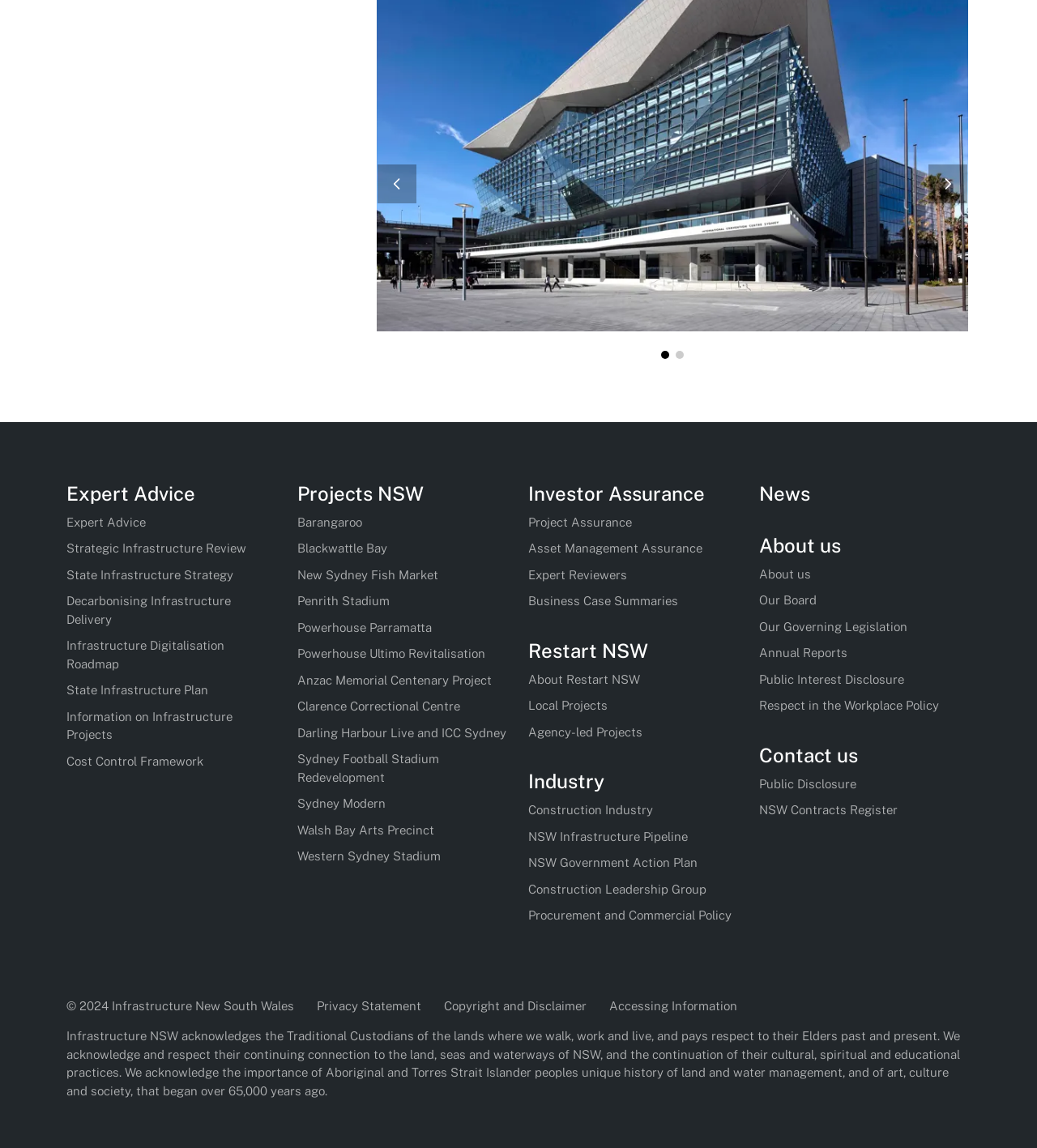Pinpoint the bounding box coordinates of the area that should be clicked to complete the following instruction: "Read 'News'". The coordinates must be given as four float numbers between 0 and 1, i.e., [left, top, right, bottom].

[0.732, 0.419, 0.936, 0.44]